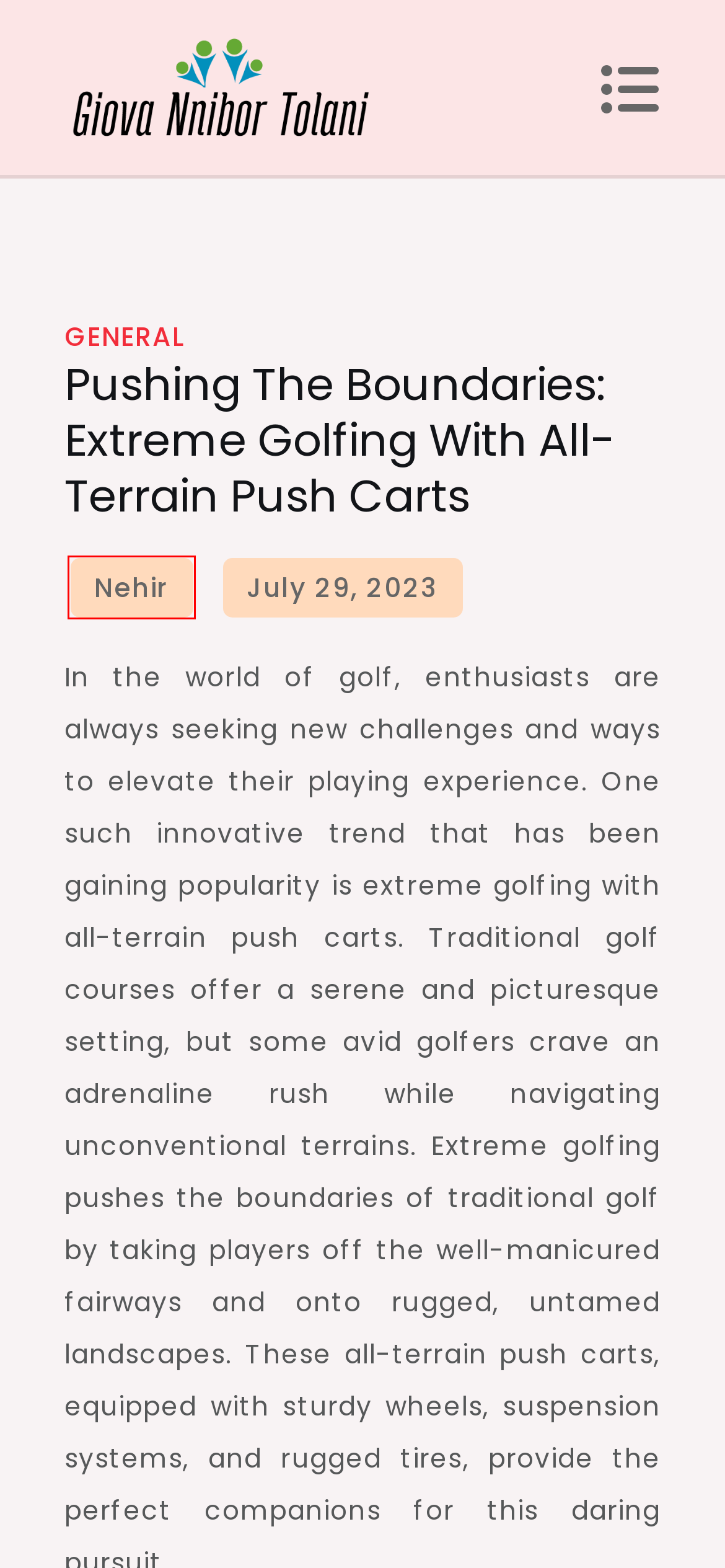You have a screenshot of a webpage with a red rectangle bounding box around an element. Identify the best matching webpage description for the new page that appears after clicking the element in the bounding box. The descriptions are:
A. August 2020 – General Information
B. Nehir – General Information
C. Insurance – General Information
D. October 2020 – General Information
E. General Information
F. June 10, 2024 – General Information
G. Web Designing – General Information
H. Games – General Information

B